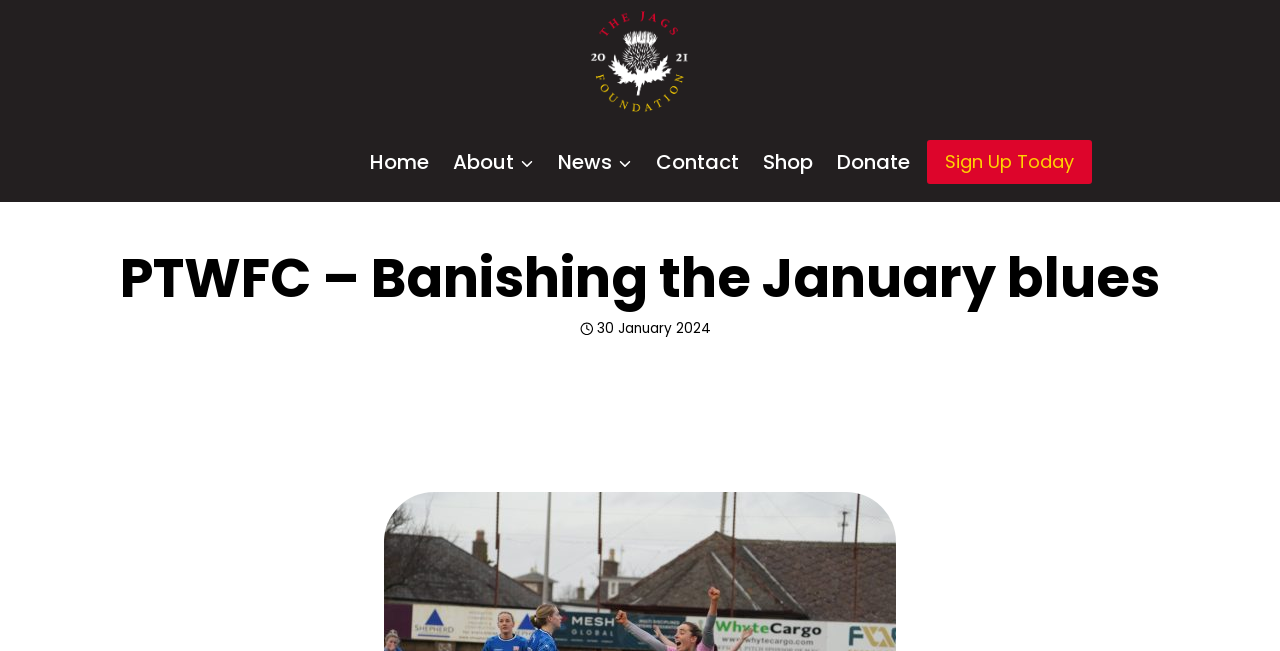Locate the bounding box coordinates of the segment that needs to be clicked to meet this instruction: "Click the Home link".

[0.28, 0.206, 0.345, 0.292]